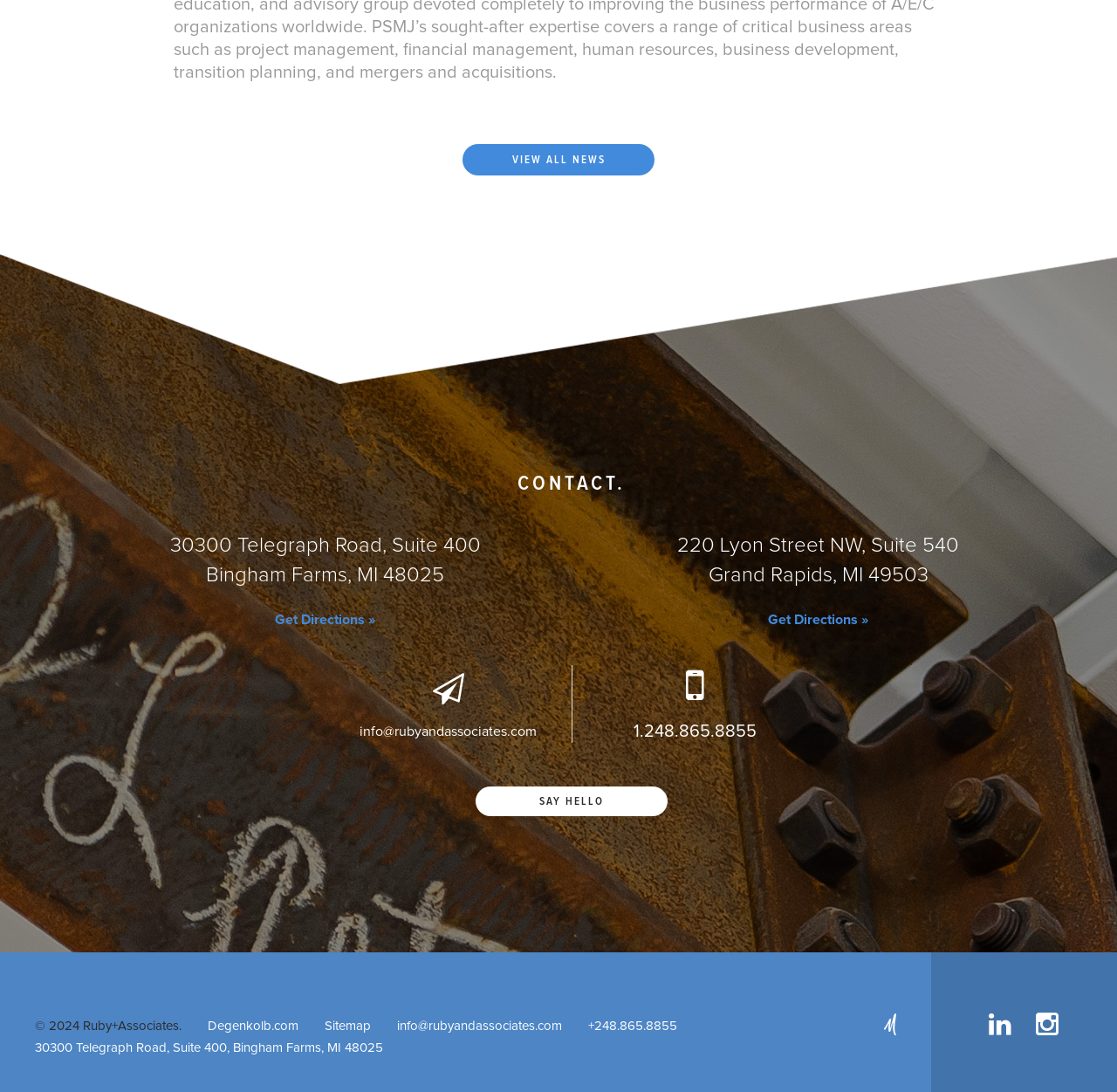Using the format (top-left x, top-left y, bottom-right x, bottom-right y), provide the bounding box coordinates for the described UI element. All values should be floating point numbers between 0 and 1: View all news

[0.414, 0.132, 0.586, 0.161]